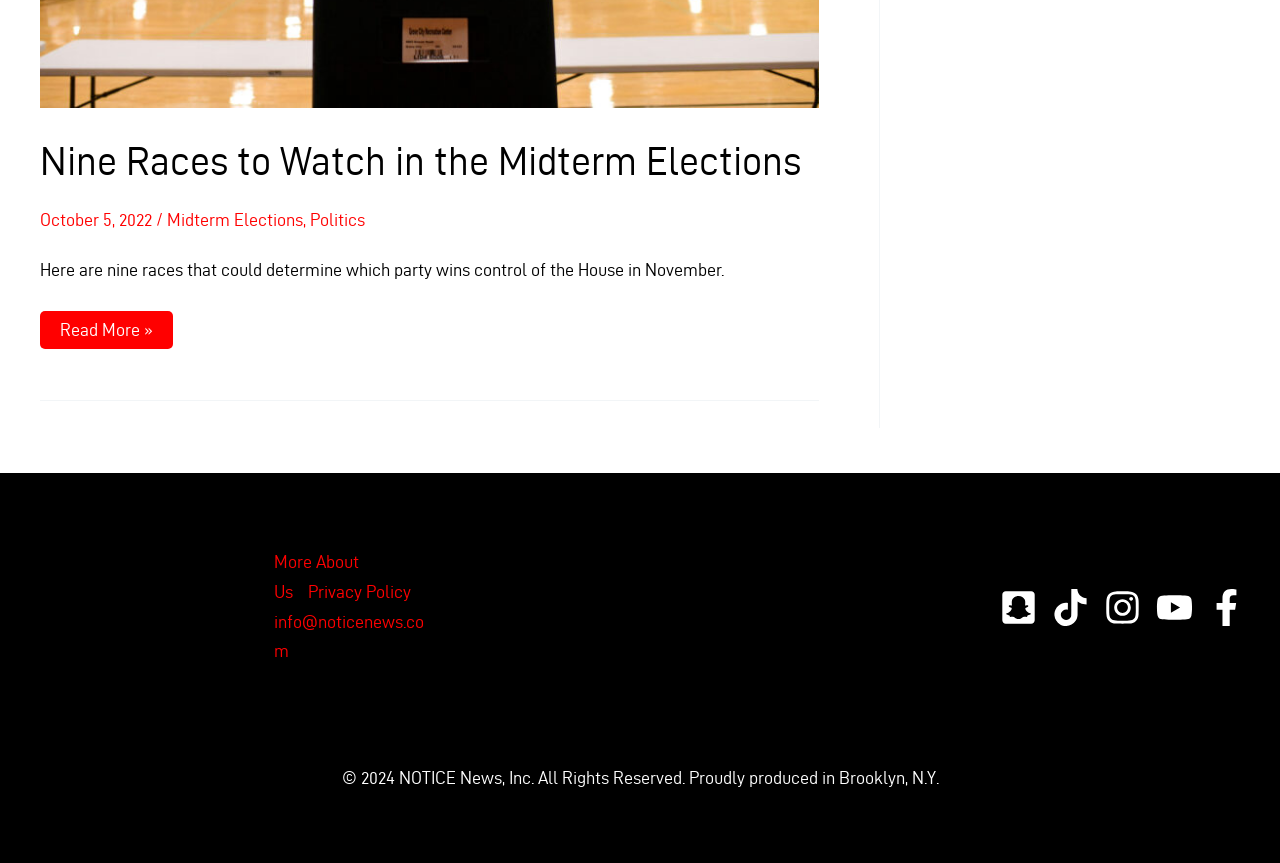Determine the bounding box coordinates of the clickable region to carry out the instruction: "Follow NOTICE News on Snapchat".

[0.781, 0.683, 0.81, 0.726]